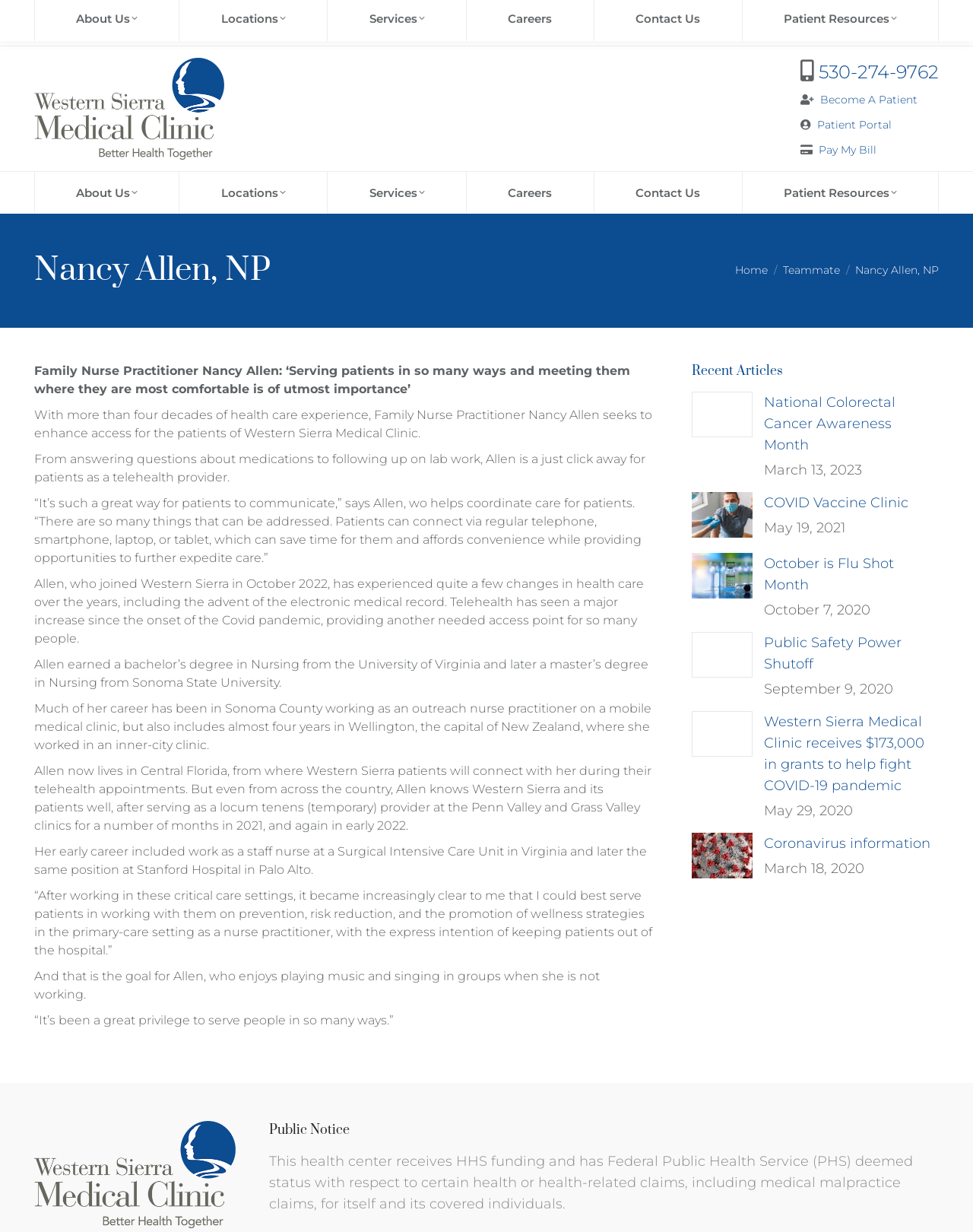What is the purpose of telehealth according to Nancy Allen?
Kindly answer the question with as much detail as you can.

According to the article text, Nancy Allen mentions that telehealth is a way to 'enhance access for the patients of Western Sierra Medical Clinic', indicating that the purpose of telehealth is to make health care more accessible to patients.